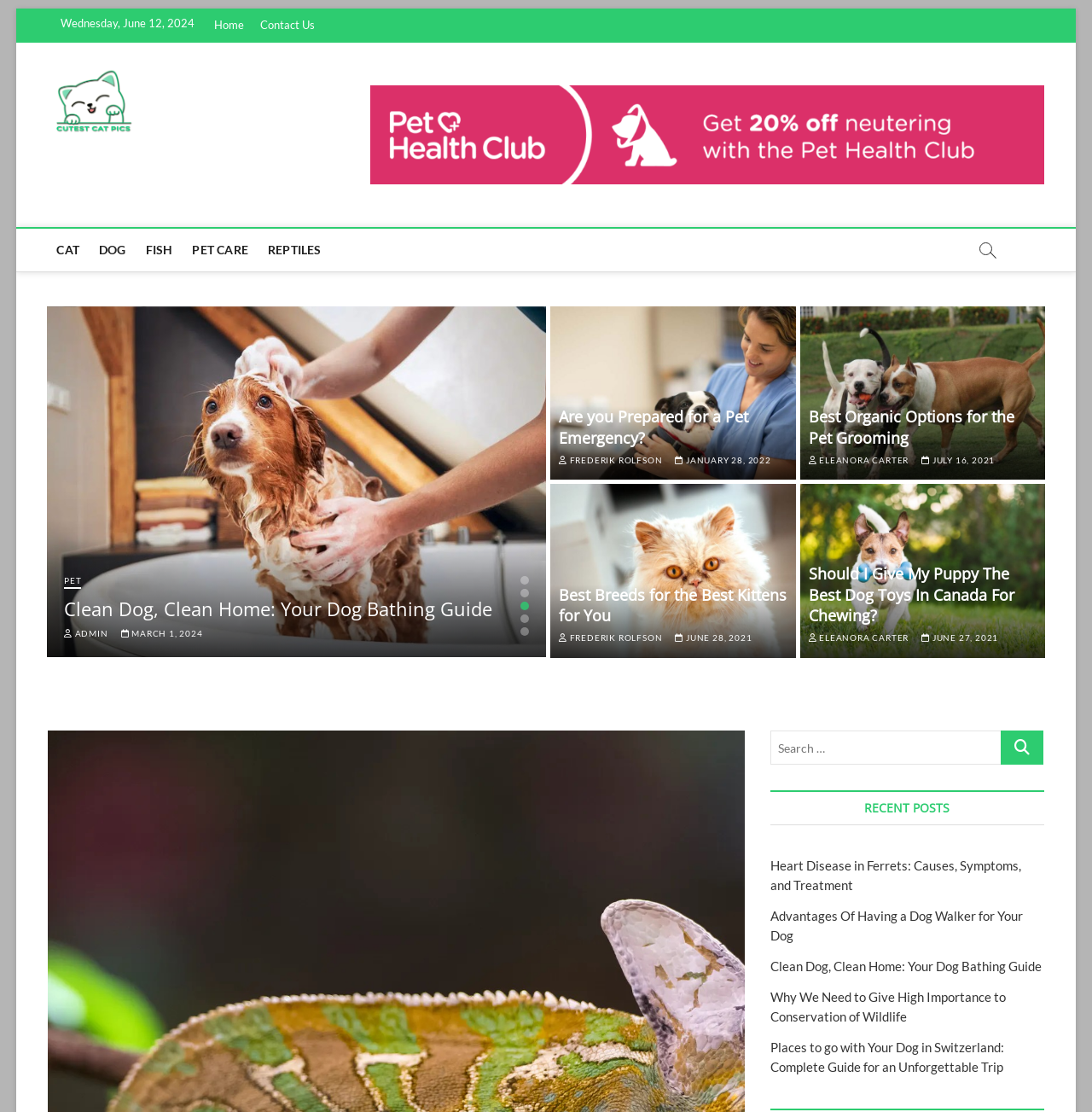Please provide a brief answer to the following inquiry using a single word or phrase:
What is the category of the link 'FISH'?

PET CARE